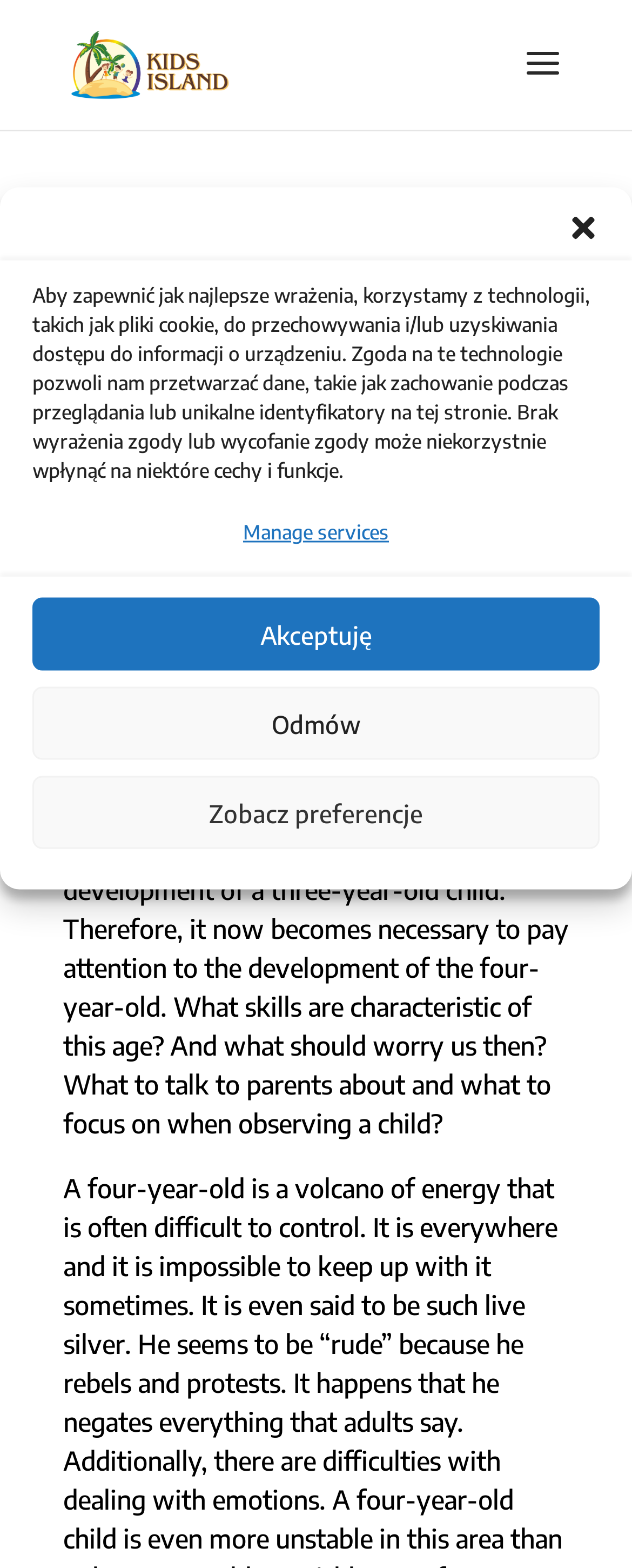Given the element description "Odmów" in the screenshot, predict the bounding box coordinates of that UI element.

[0.051, 0.438, 0.949, 0.484]